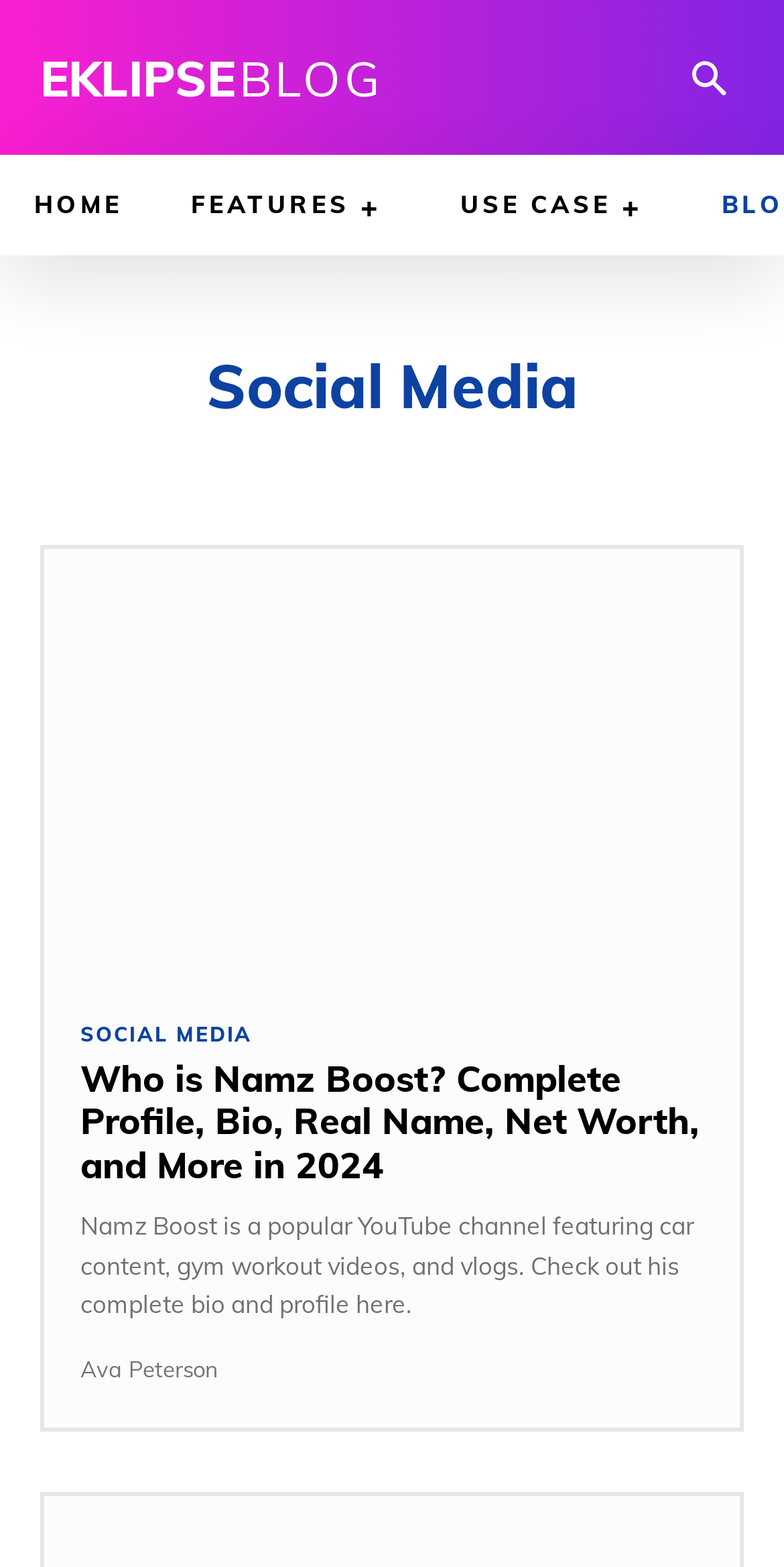What is the category of the link 'BASIC KNOWLEDGE'?
Based on the screenshot, answer the question with a single word or phrase.

Social Media